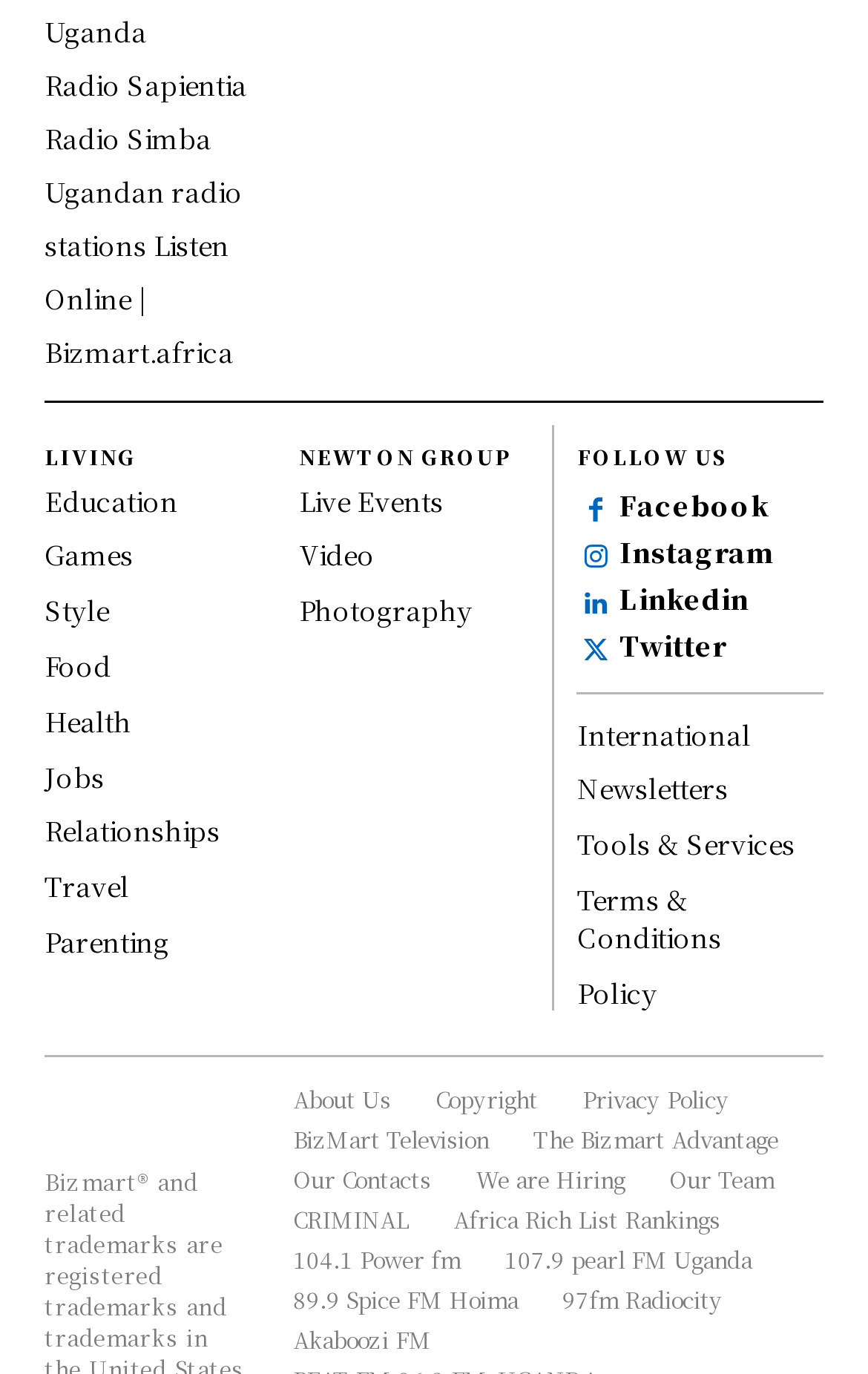Please find the bounding box coordinates of the element that must be clicked to perform the given instruction: "Support by clicking Give Now". The coordinates should be four float numbers from 0 to 1, i.e., [left, top, right, bottom].

None